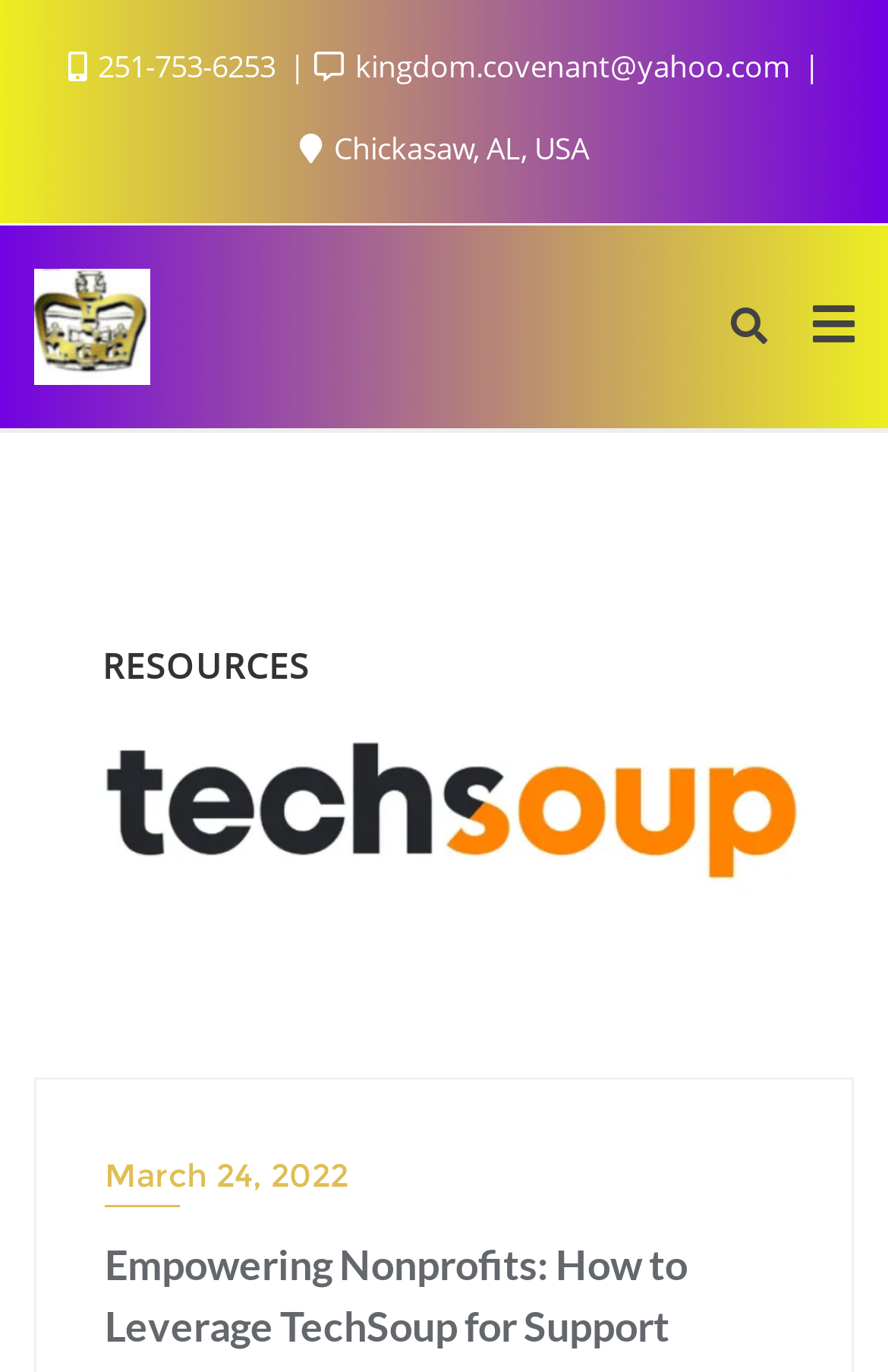What is the phone number of Kingdom Covenant Connections, Inc.?
Please provide a single word or phrase as your answer based on the screenshot.

251-753-6253